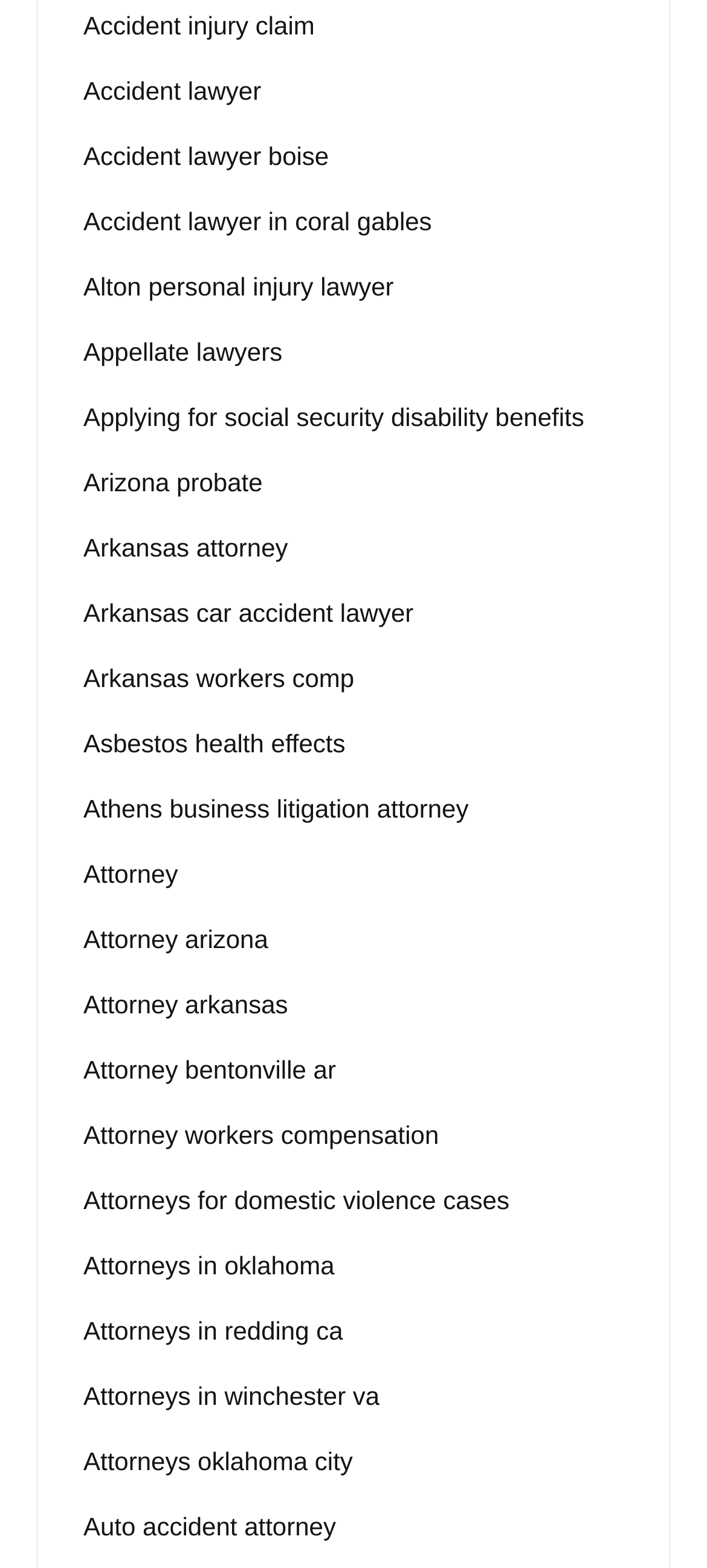Pinpoint the bounding box coordinates for the area that should be clicked to perform the following instruction: "Visit Accident lawyer page".

[0.118, 0.046, 0.369, 0.069]